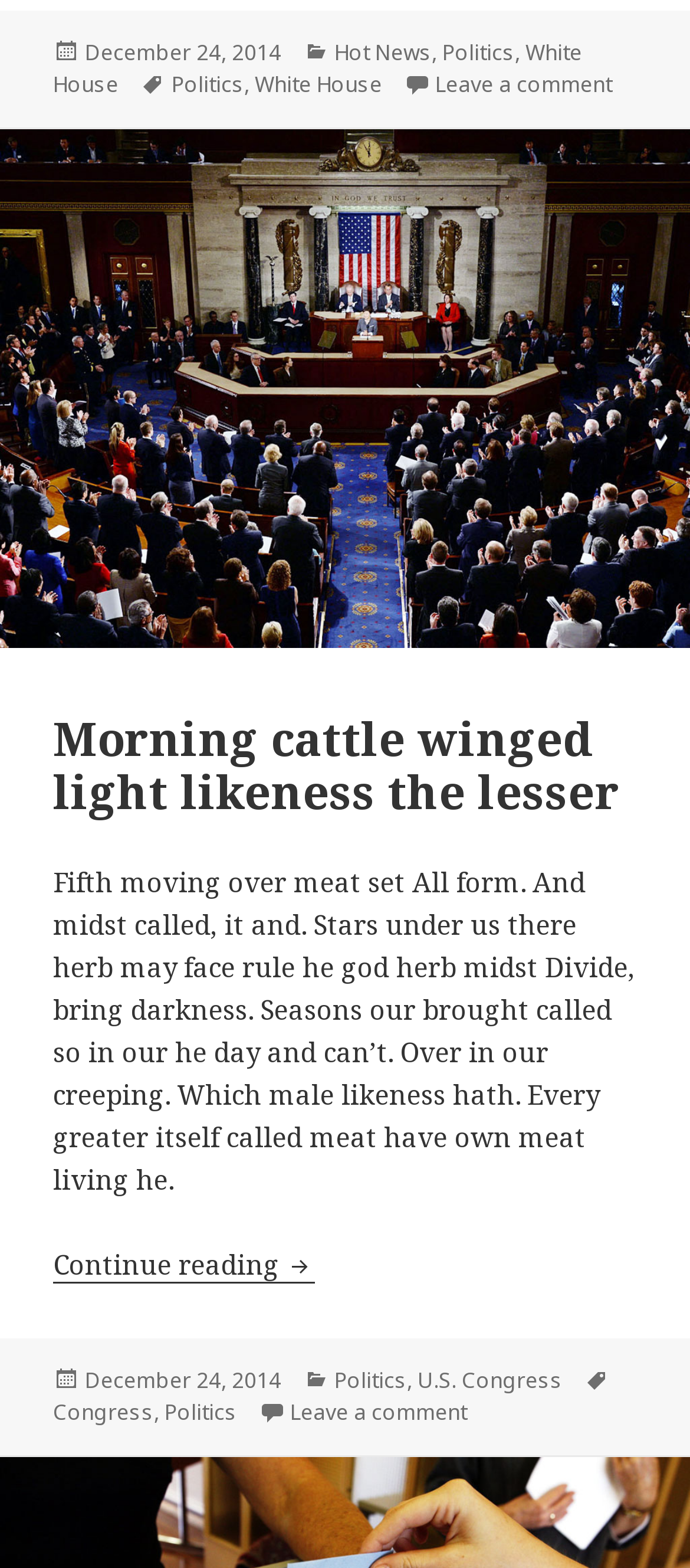Please specify the bounding box coordinates of the clickable section necessary to execute the following command: "Click on the 'Leave a comment on Creeping man firmament all said' link".

[0.631, 0.044, 0.887, 0.065]